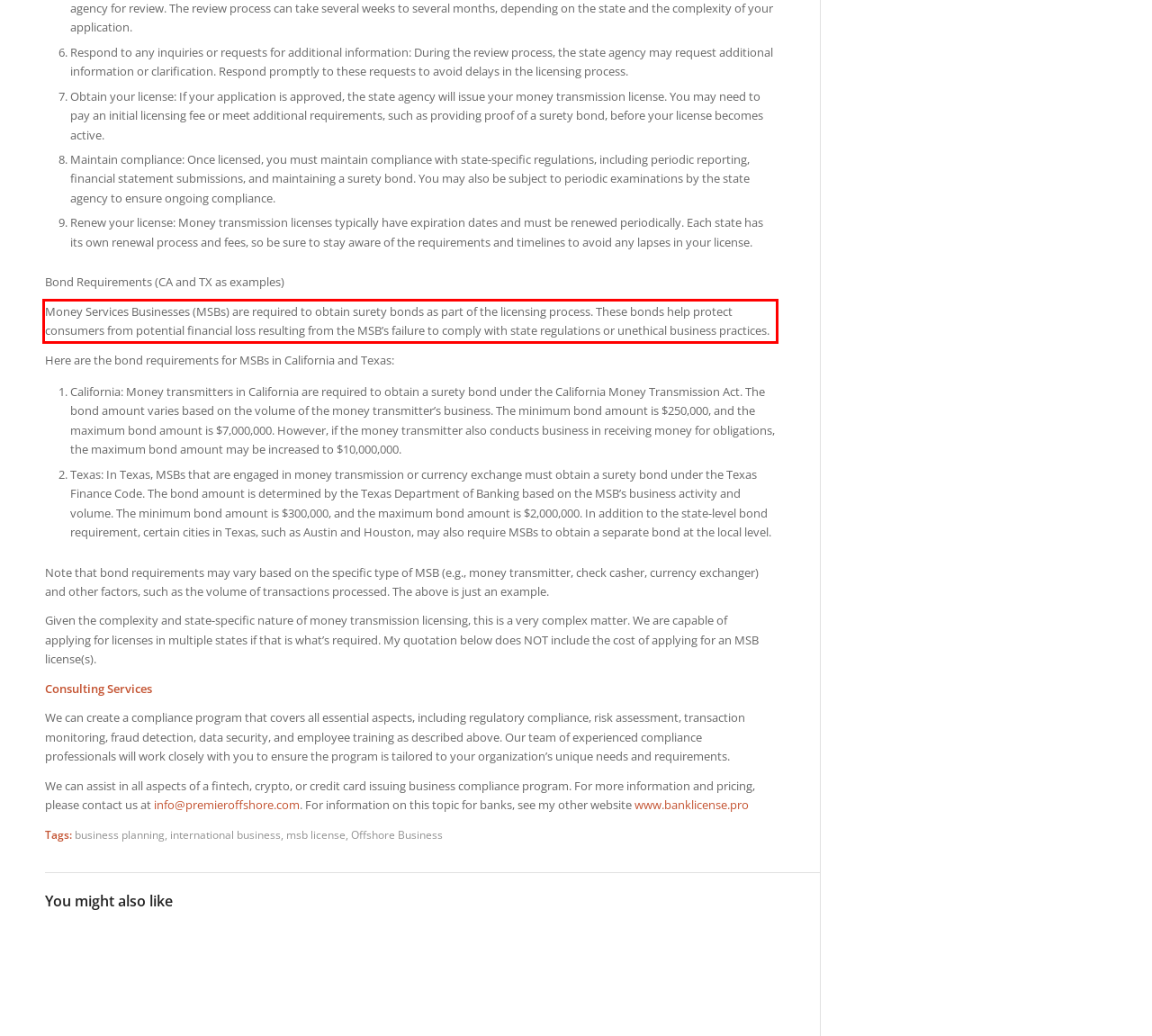Analyze the red bounding box in the provided webpage screenshot and generate the text content contained within.

Money Services Businesses (MSBs) are required to obtain surety bonds as part of the licensing process. These bonds help protect consumers from potential financial loss resulting from the MSB’s failure to comply with state regulations or unethical business practices.